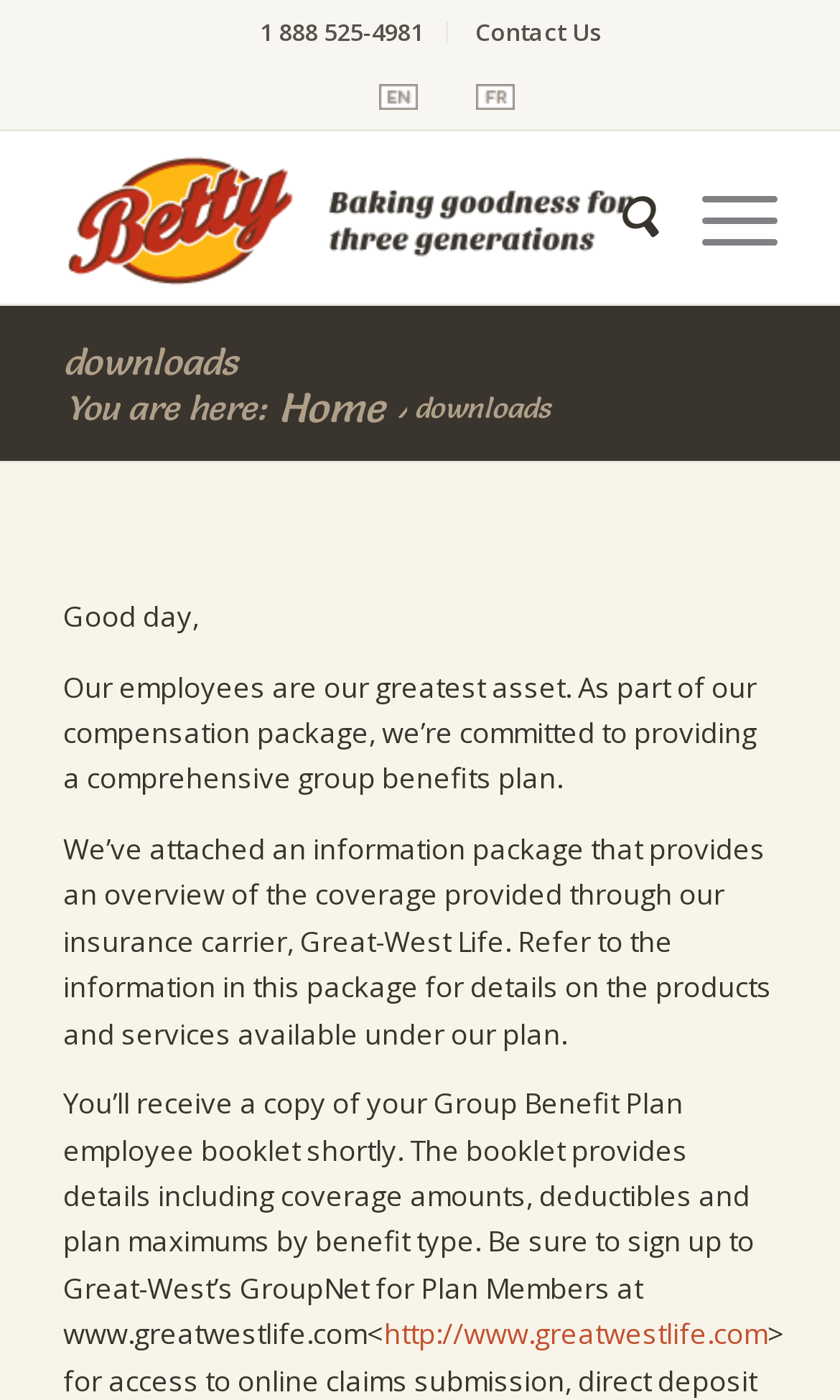Provide a brief response to the question below using one word or phrase:
What is the insurance carrier mentioned on the page?

Great-West Life